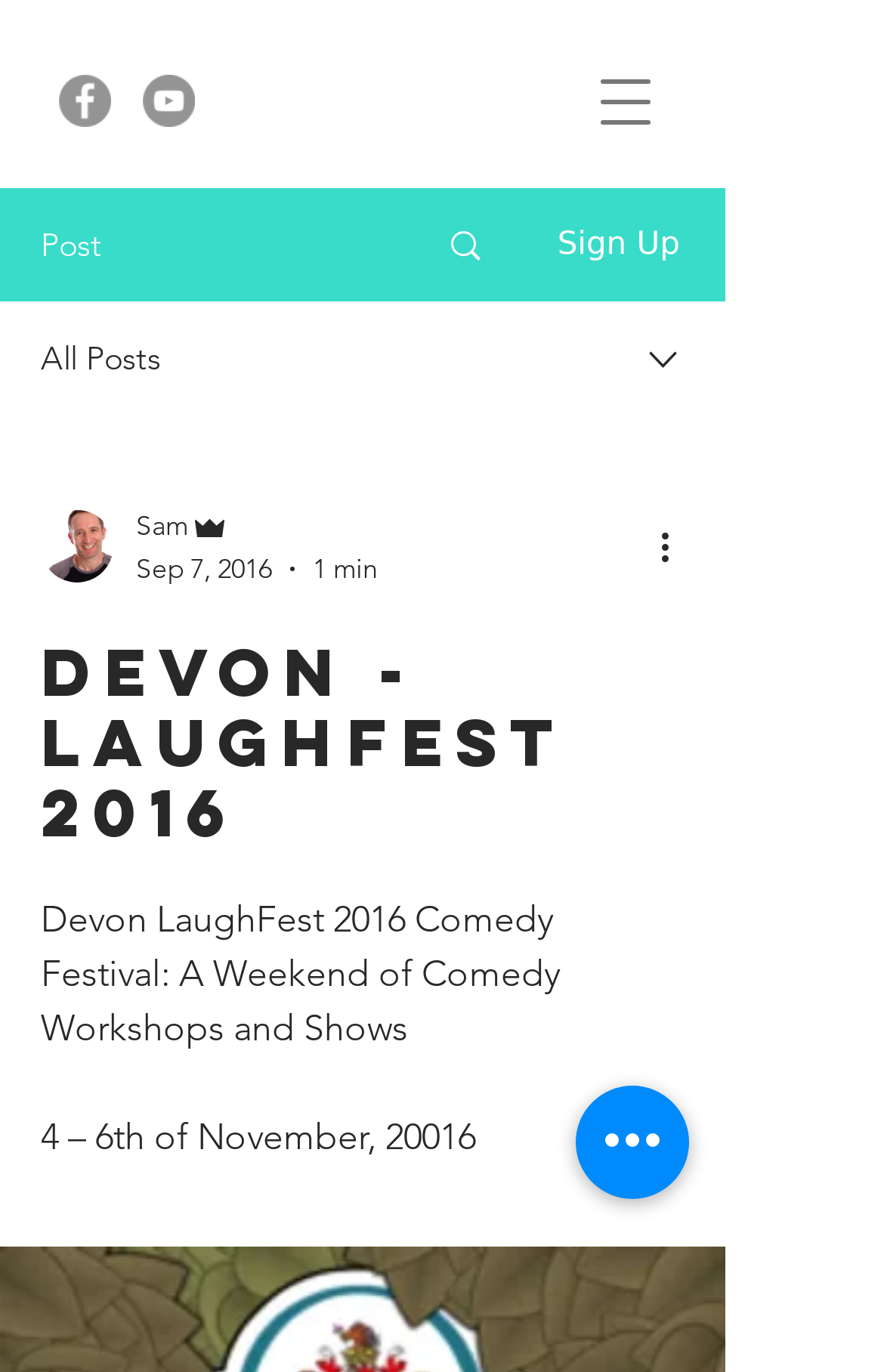Locate the bounding box of the UI element defined by this description: "Search". The coordinates should be given as four float numbers between 0 and 1, formatted as [left, top, right, bottom].

[0.466, 0.139, 0.589, 0.218]